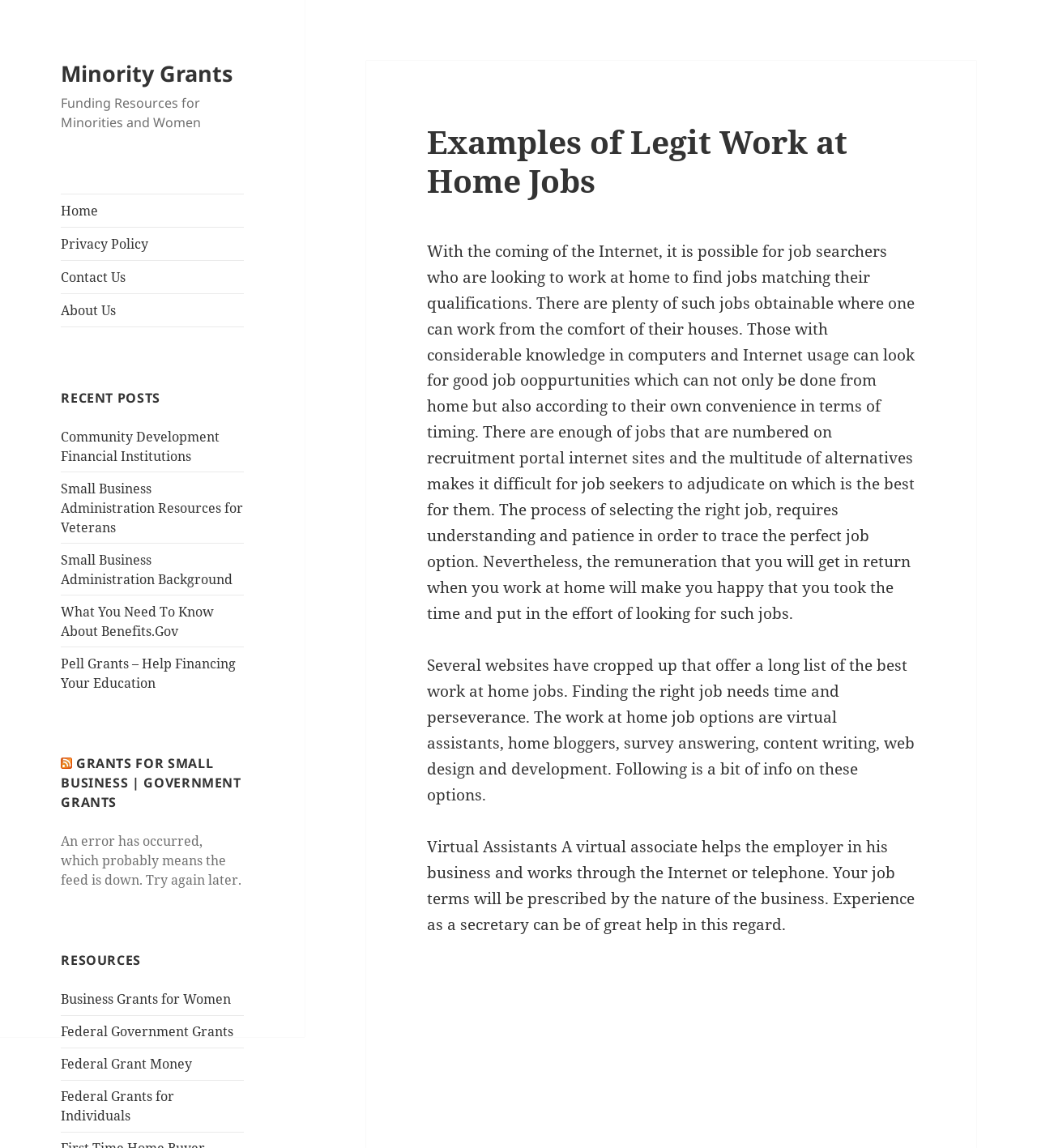What is the purpose of the 'Recent Posts' section?
Please use the image to provide a one-word or short phrase answer.

Lists recent articles